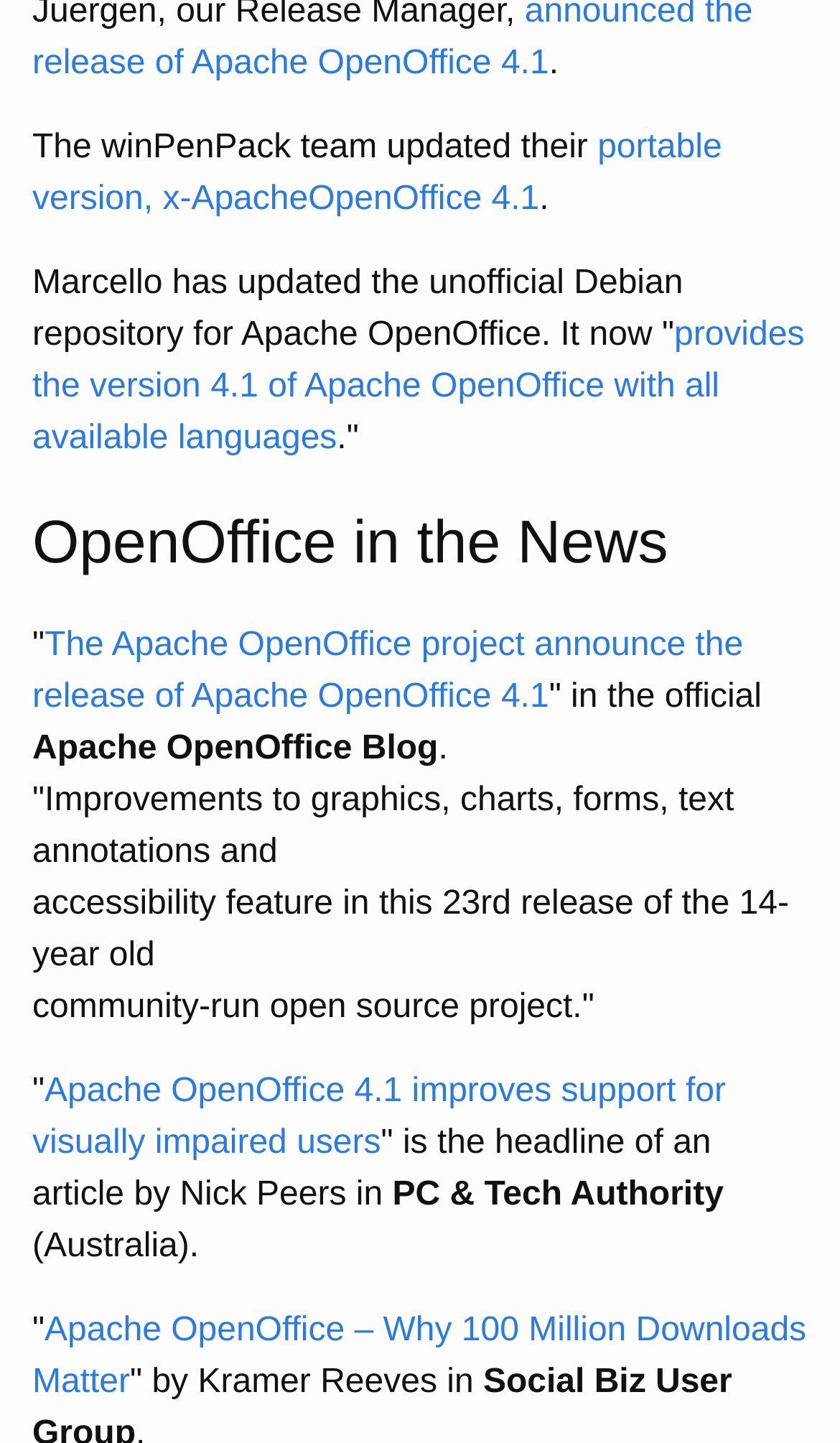Locate the UI element described by portable version, x-ApacheOpenOffice 4.1 in the provided webpage screenshot. Return the bounding box coordinates in the format (top-left x, top-left y, bottom-right x, bottom-right y), ensuring all values are between 0 and 1.

[0.038, 0.09, 0.859, 0.151]